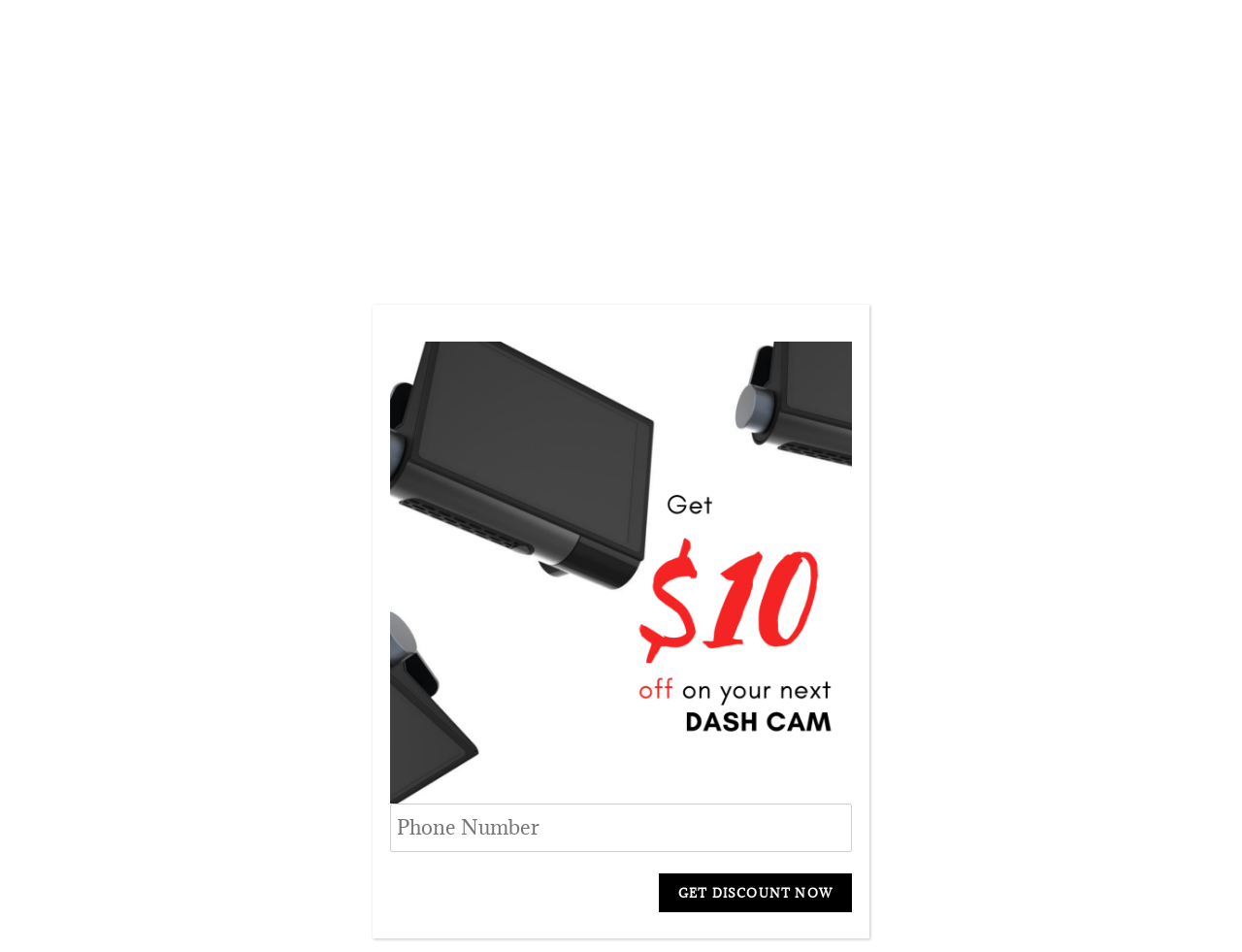What is the purpose of the 'Get Discount Now' button?
Examine the image and give a concise answer in one word or a short phrase.

To get a discount